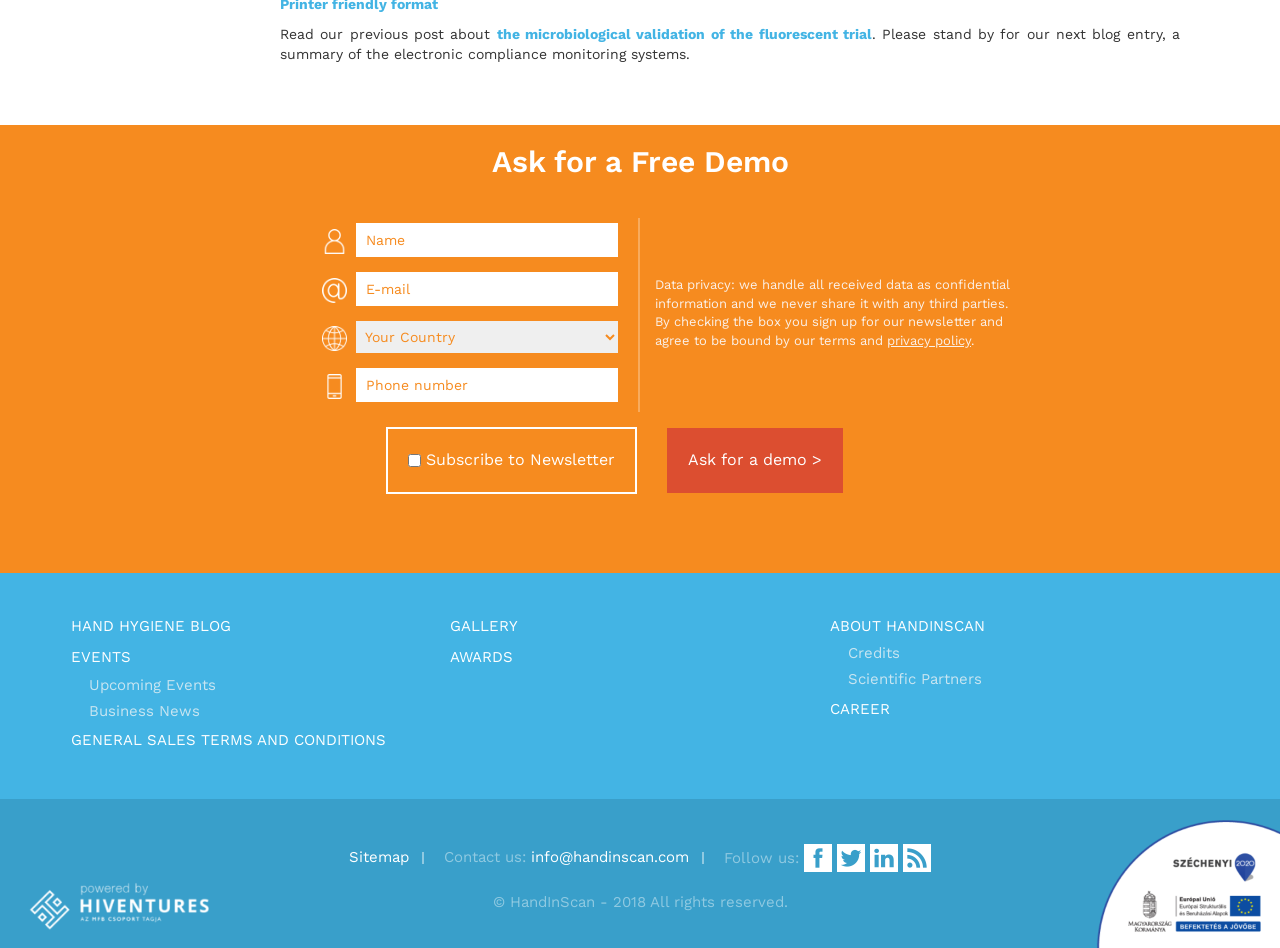How many social media platforms are linked?
We need a detailed and exhaustive answer to the question. Please elaborate.

There are four social media platforms linked: Facebook, Twitter, Linkedin, and Feed, each with its respective image icon.